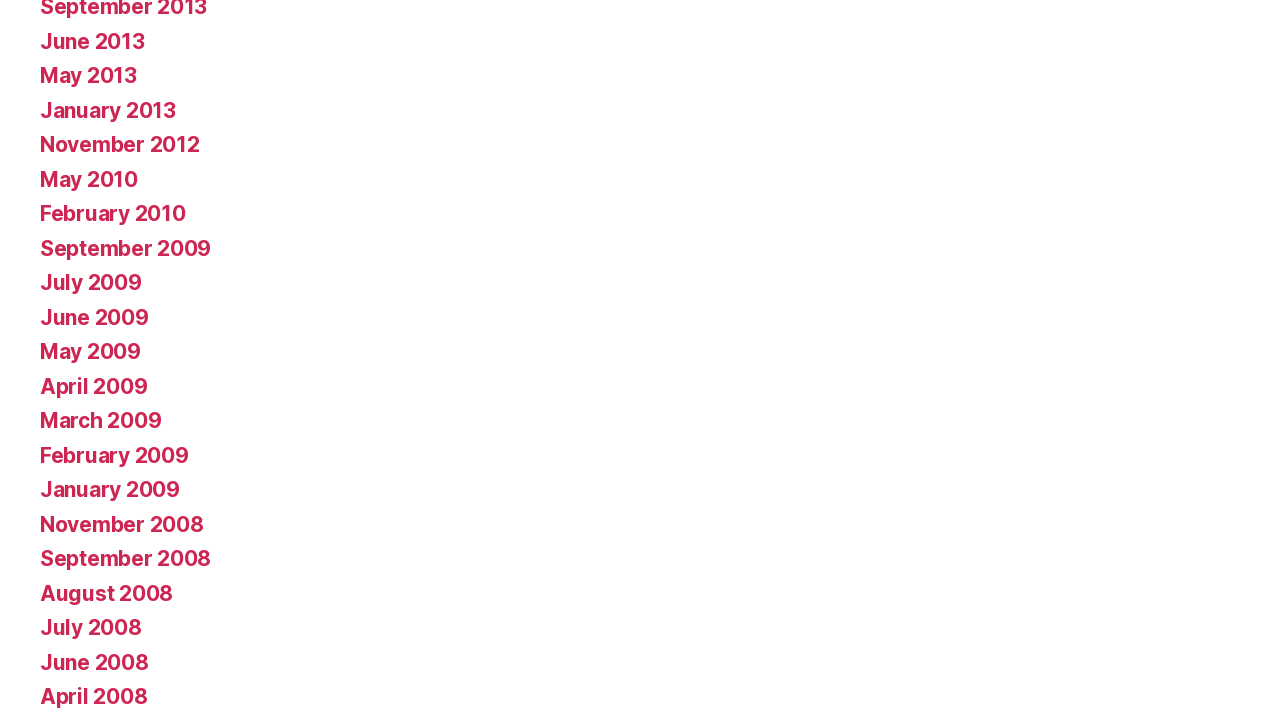What is the purpose of the links on the left side of the webpage?
From the screenshot, provide a brief answer in one word or phrase.

To access archived content